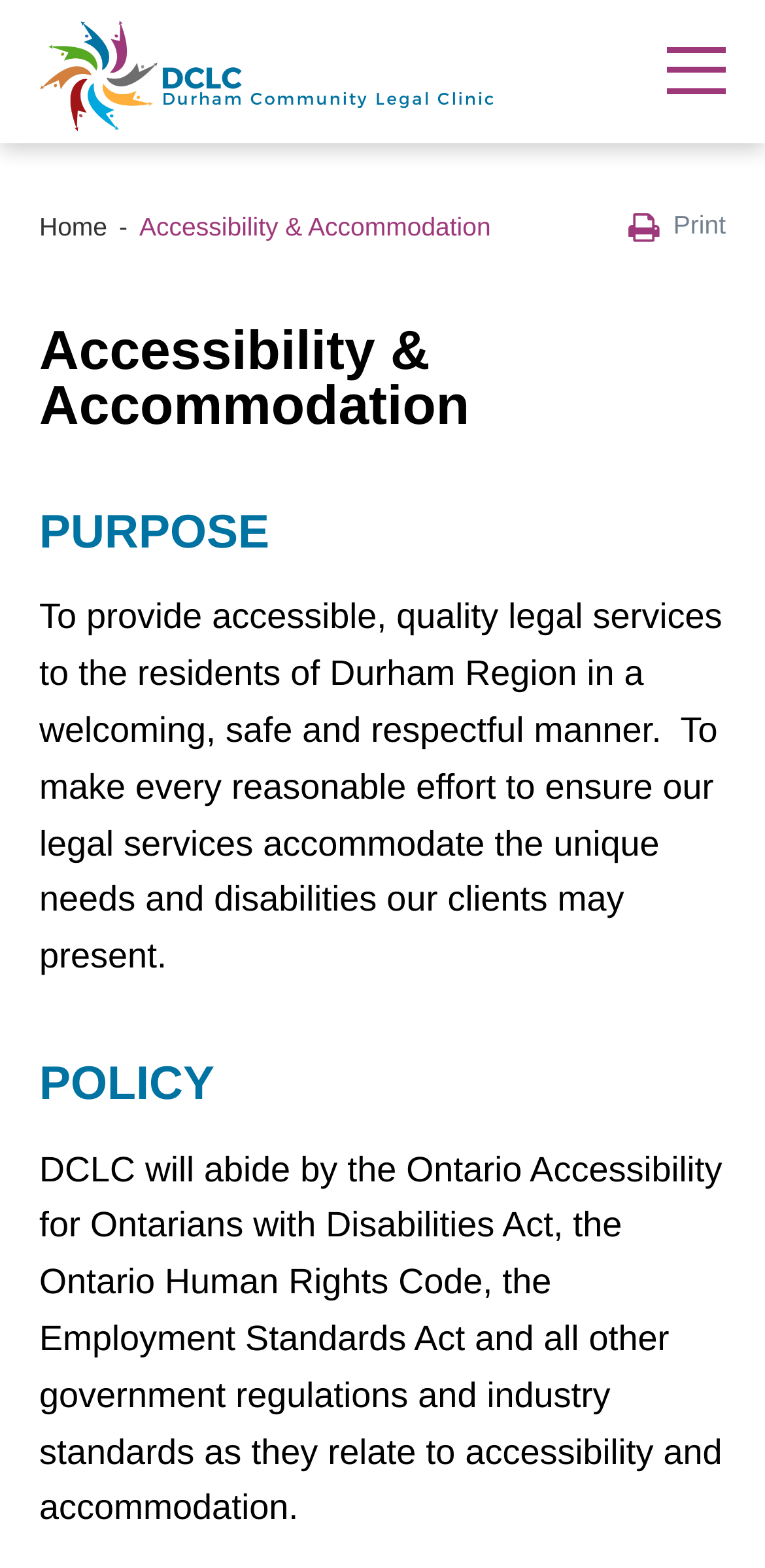Please determine the bounding box coordinates, formatted as (top-left x, top-left y, bottom-right x, bottom-right y), with all values as floating point numbers between 0 and 1. Identify the bounding box of the region described as: parent_node: Follow us on

[0.051, 0.013, 0.646, 0.084]